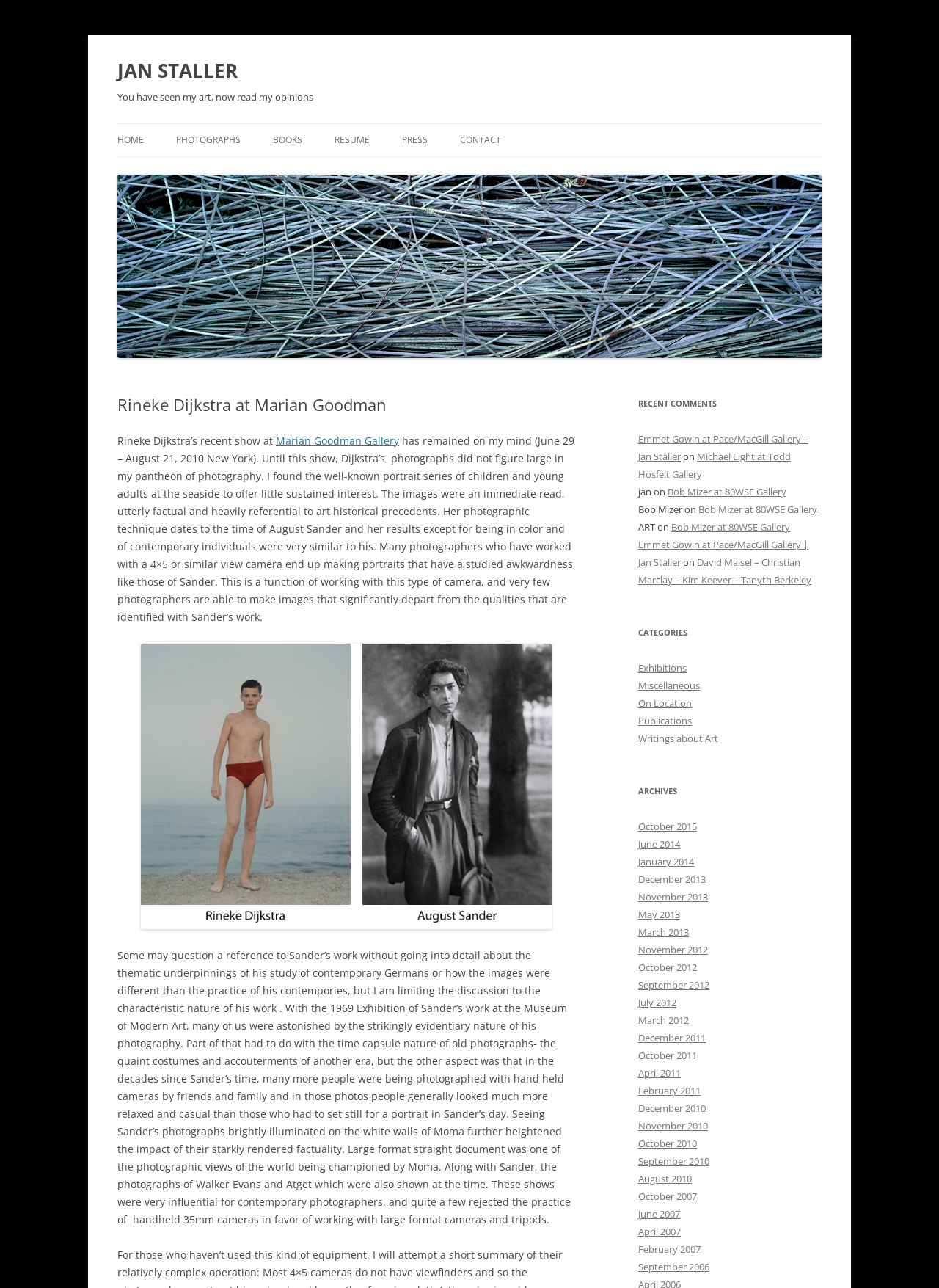What is the name of the author of the article?
Provide a short answer using one word or a brief phrase based on the image.

Jan Staller